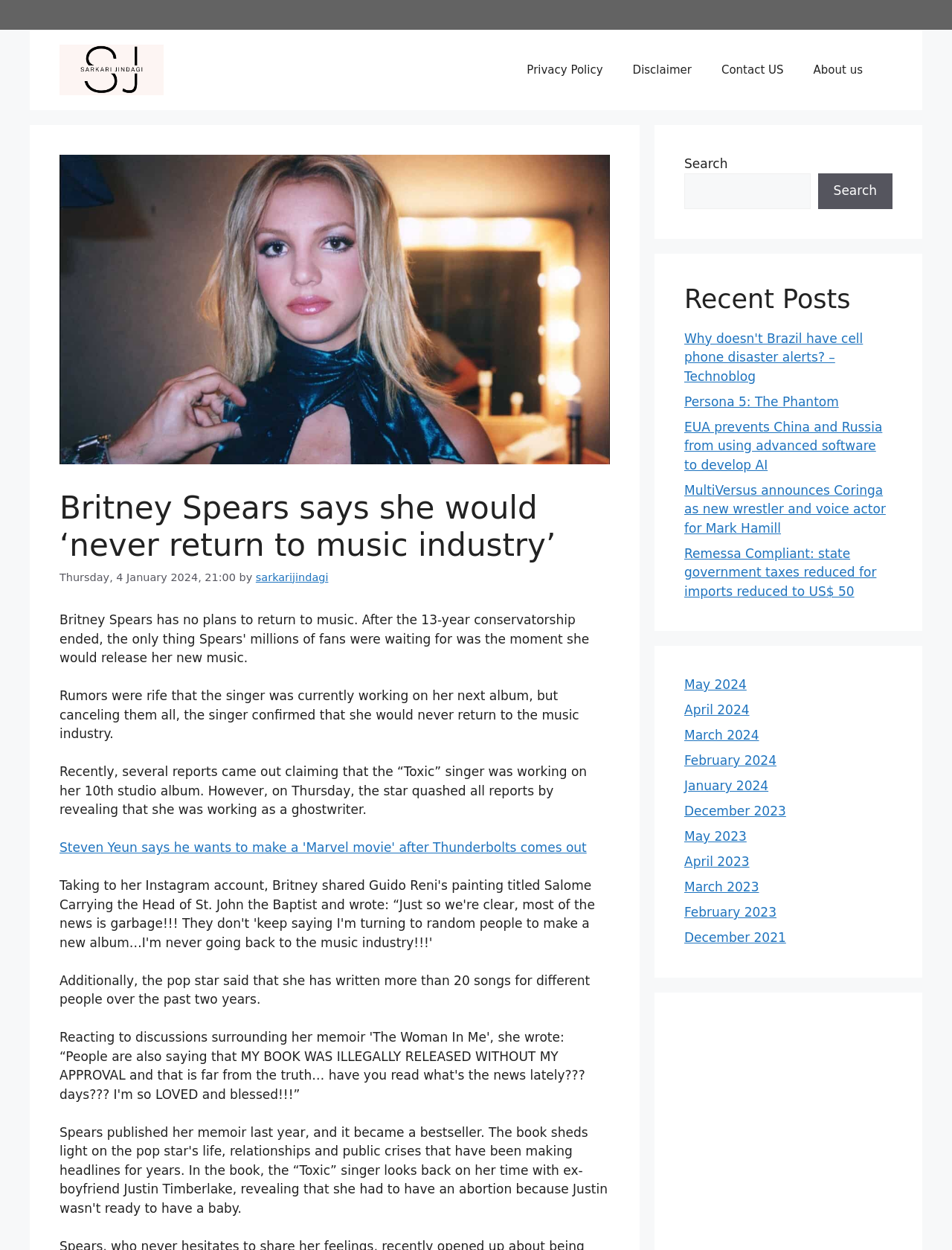Locate and generate the text content of the webpage's heading.

Britney Spears says she would ‘never return to music industry’